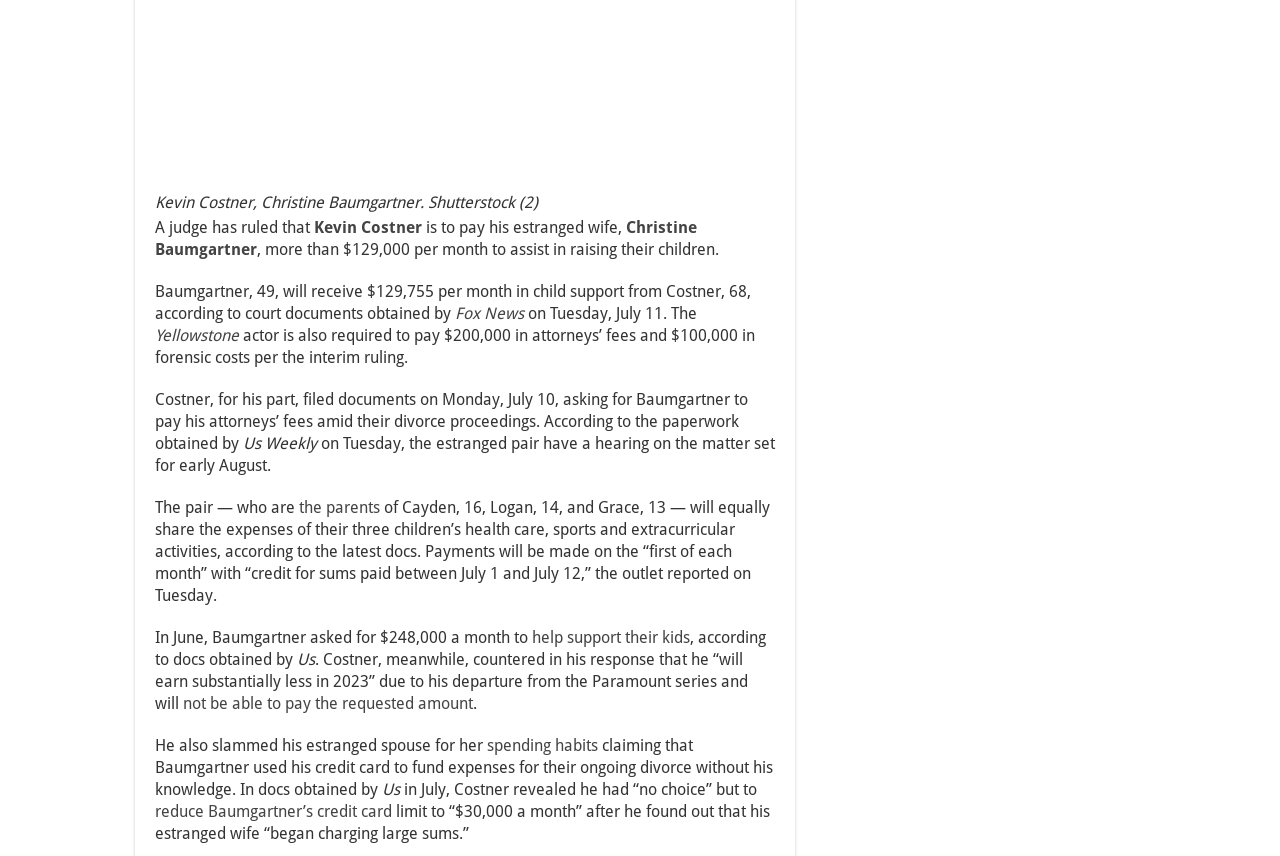Please pinpoint the bounding box coordinates for the region I should click to adhere to this instruction: "Click on the parents".

[0.234, 0.582, 0.297, 0.604]